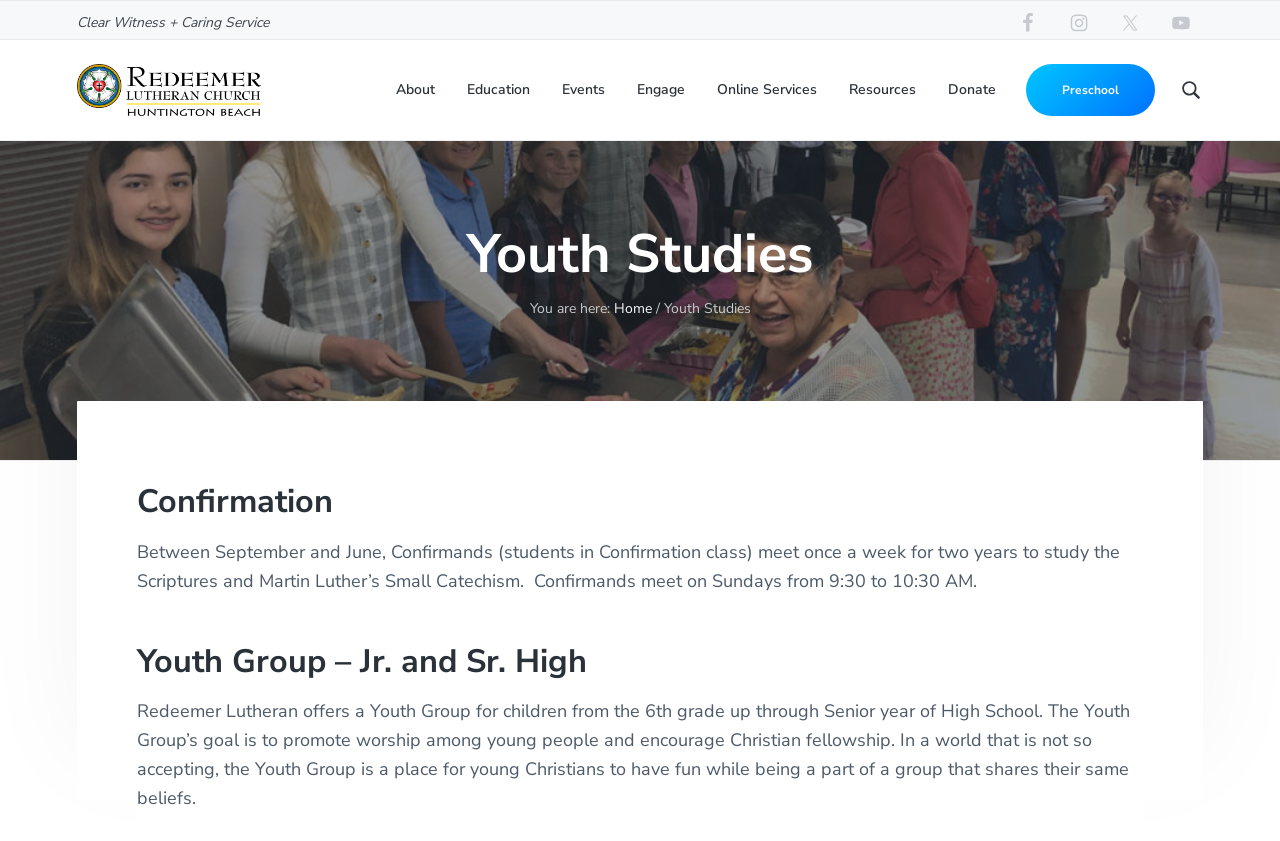How often do Confirmands meet?
Please use the image to deliver a detailed and complete answer.

I found the answer by reading the text under the heading 'Confirmation' which states that Confirmands meet once a week for two years to study the Scriptures and Martin Luther’s Small Catechism.